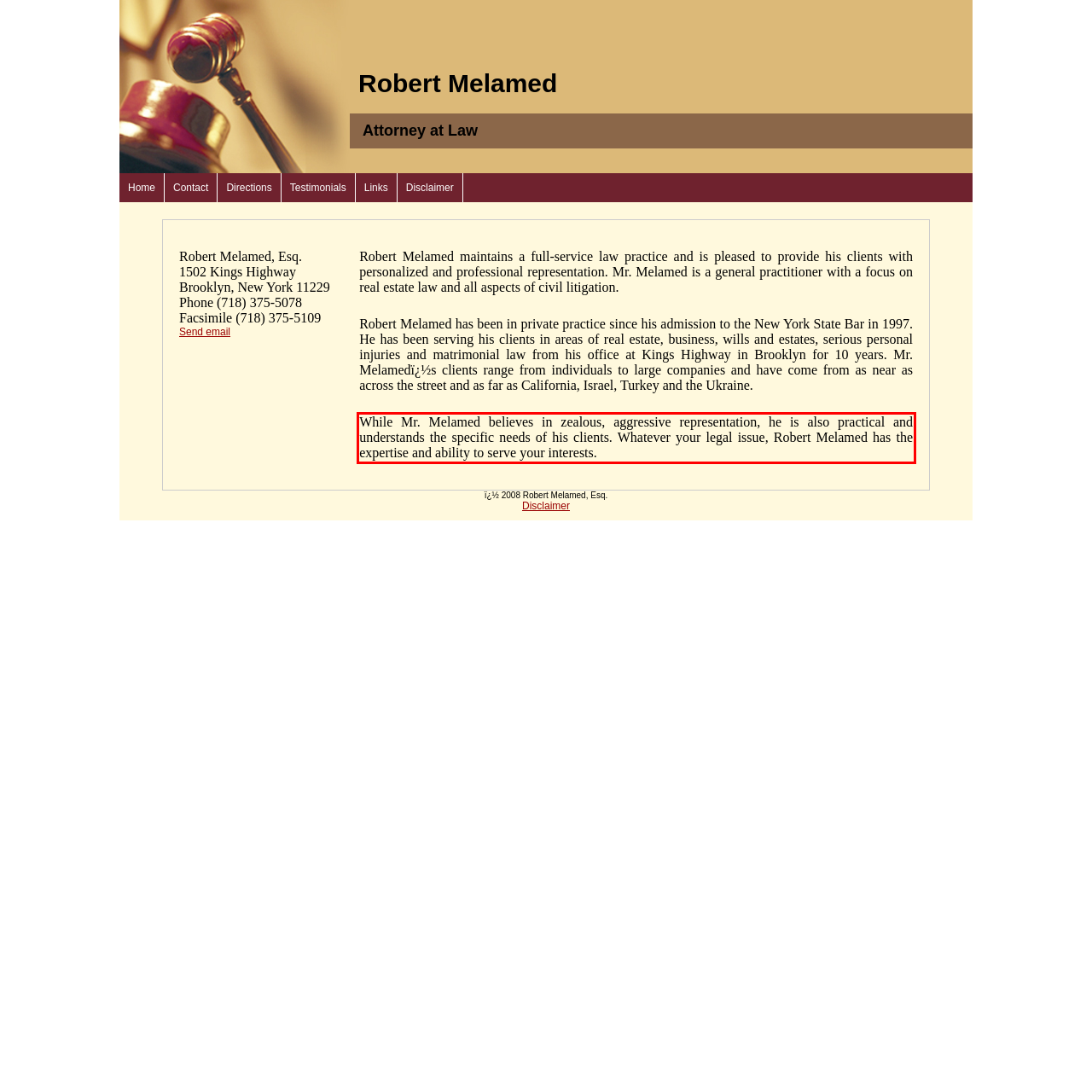Given a screenshot of a webpage, locate the red bounding box and extract the text it encloses.

While Mr. Melamed believes in zealous, aggressive representation, he is also practical and understands the specific needs of his clients. Whatever your legal issue, Robert Melamed has the expertise and ability to serve your interests.